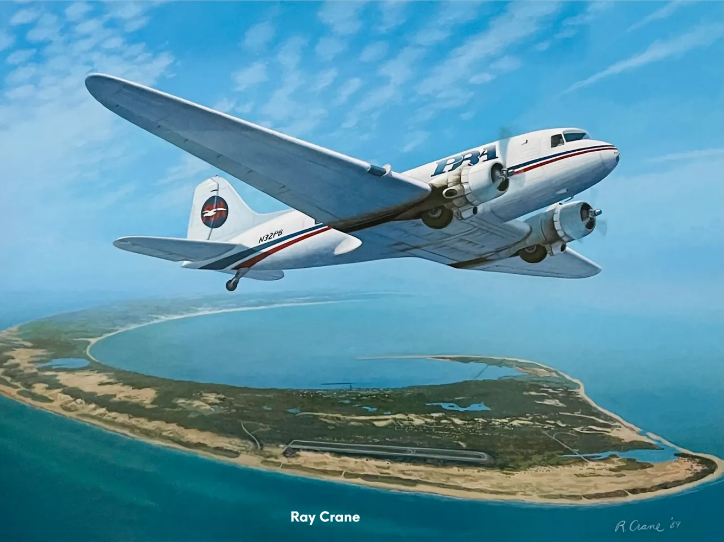Who is the artist of the 'Cape Area Pilots Association' artwork?
Give a detailed and exhaustive answer to the question.

The artwork is signed by the artist, Ray Crane, which indicates that he is the creator of the piece. The signature of the artist adds to the artistic value of the work.